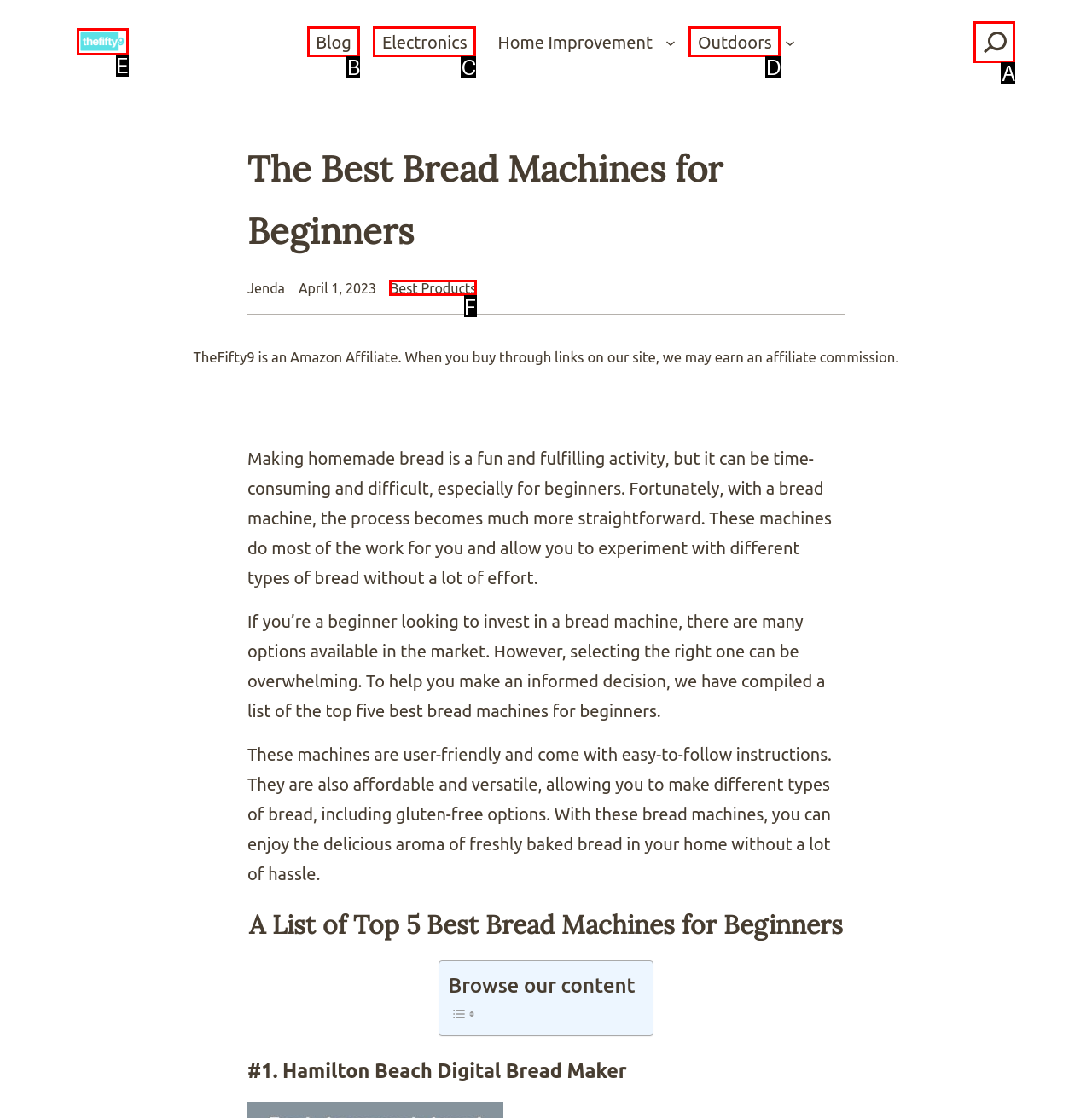Determine which option fits the element description: aria-label="Search"
Answer with the option’s letter directly.

A